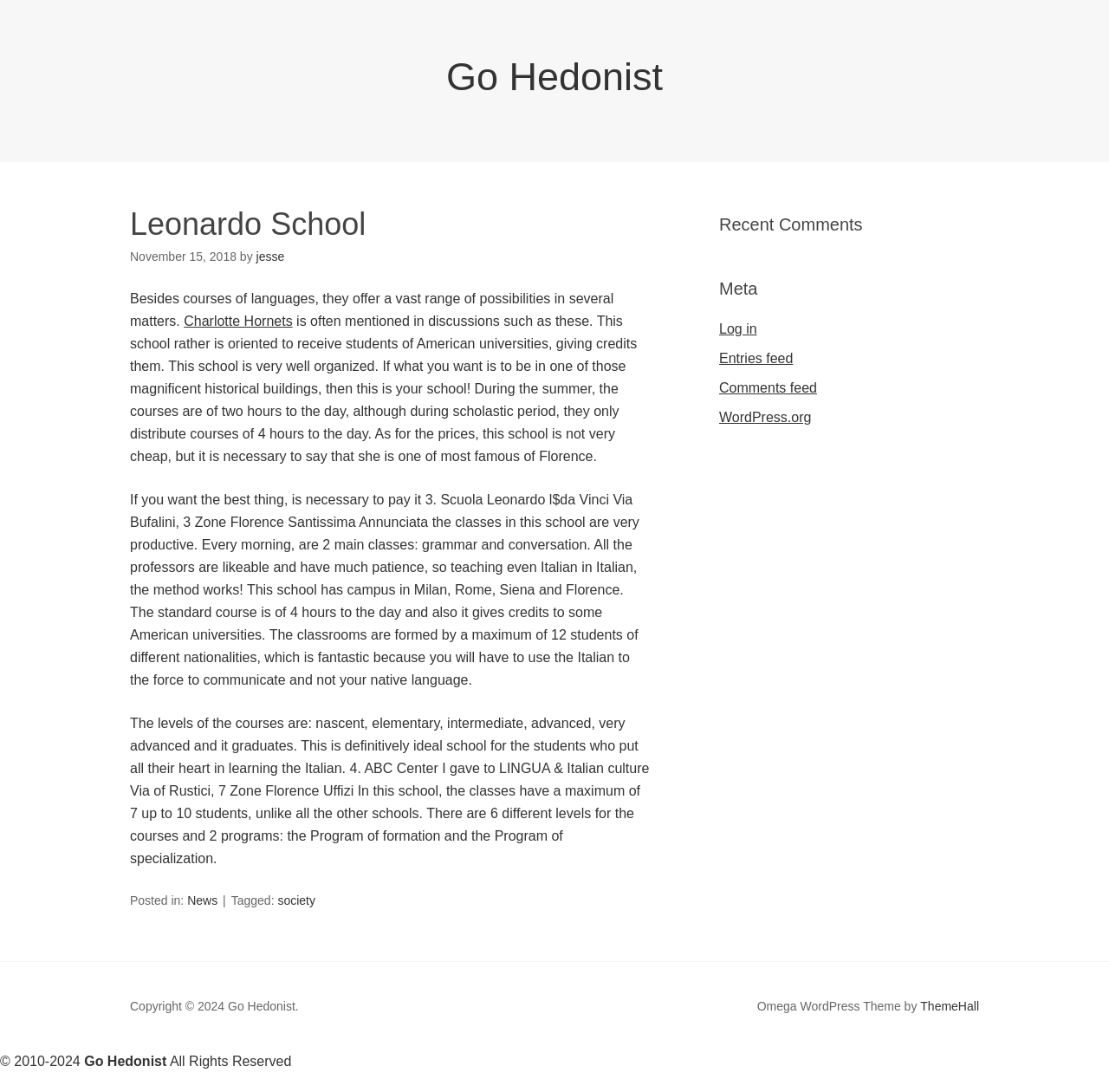Locate the bounding box coordinates of the element's region that should be clicked to carry out the following instruction: "Read the article about Leonardo School". The coordinates need to be four float numbers between 0 and 1, i.e., [left, top, right, bottom].

[0.117, 0.267, 0.553, 0.301]